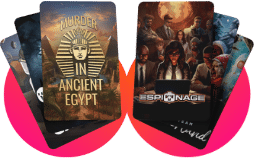Please respond to the question using a single word or phrase:
What is the purpose of these event cards?

Team-building activities